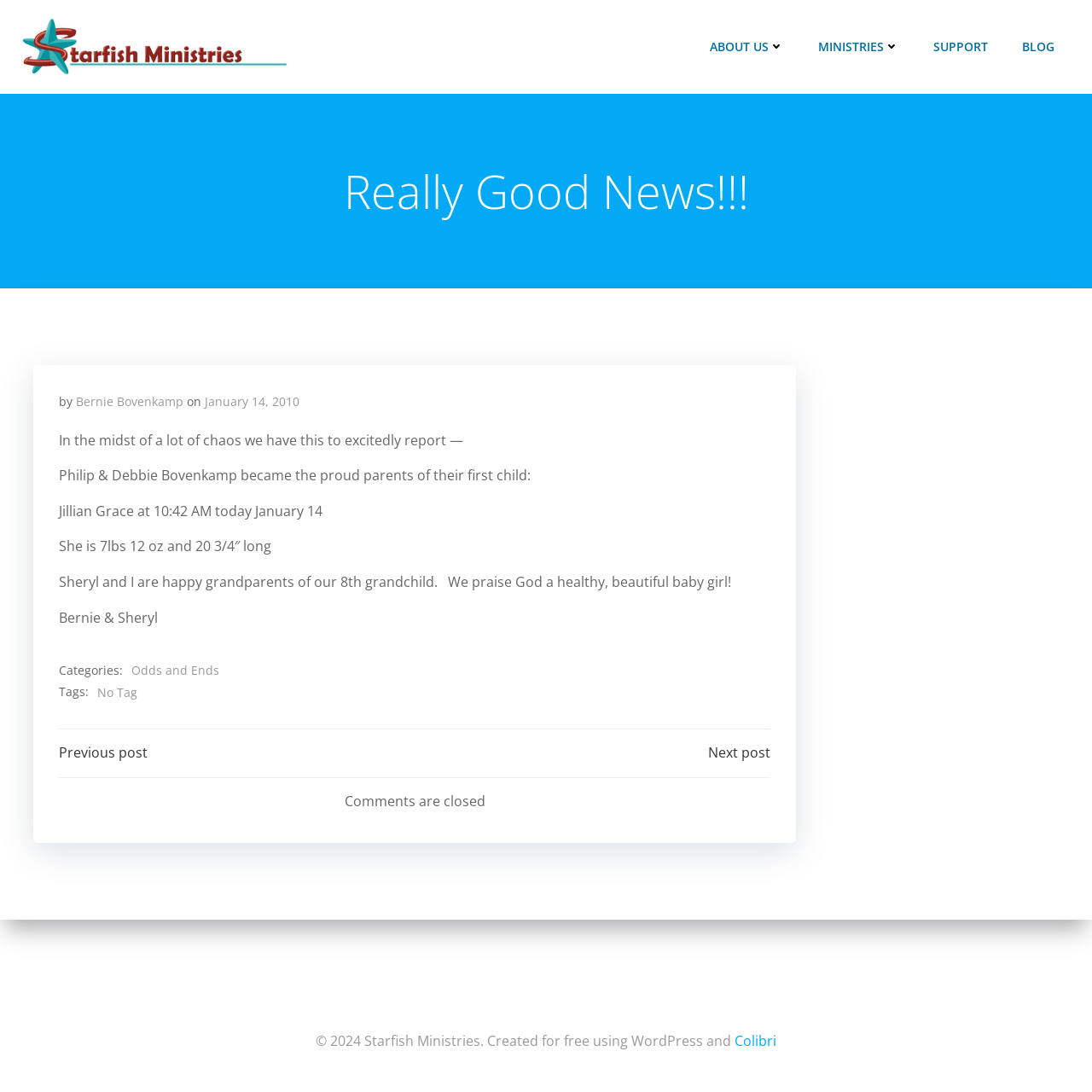Identify and extract the main heading of the webpage.

Really Good News!!!